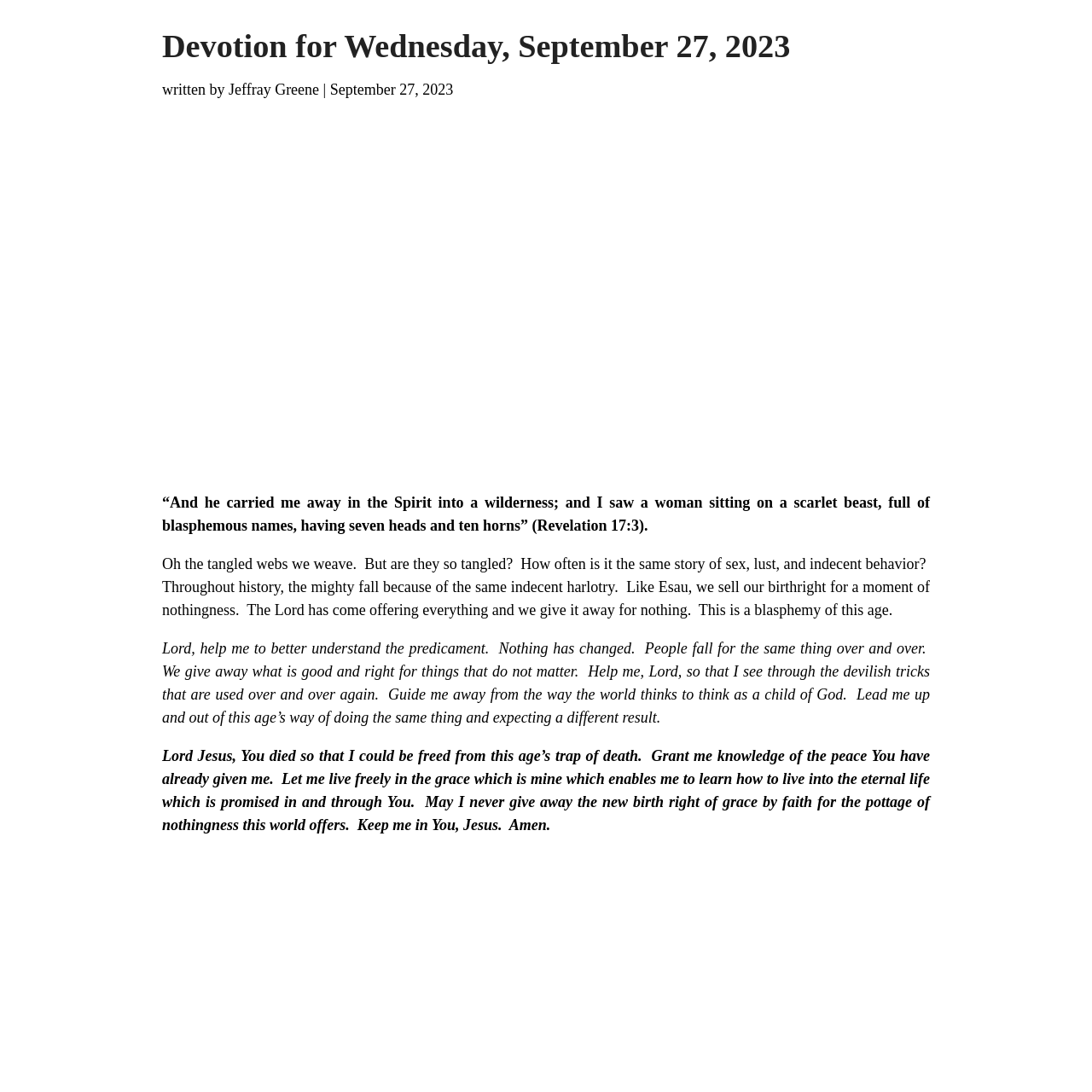What is the tone of the devotion?
Please use the image to provide an in-depth answer to the question.

The tone of the devotion can be inferred from the text which is written in a reflective and prayerful tone. The devotion includes prayers and reflections on the Bible verse, and the author's thoughts and feelings about the theme of temptation and sin.